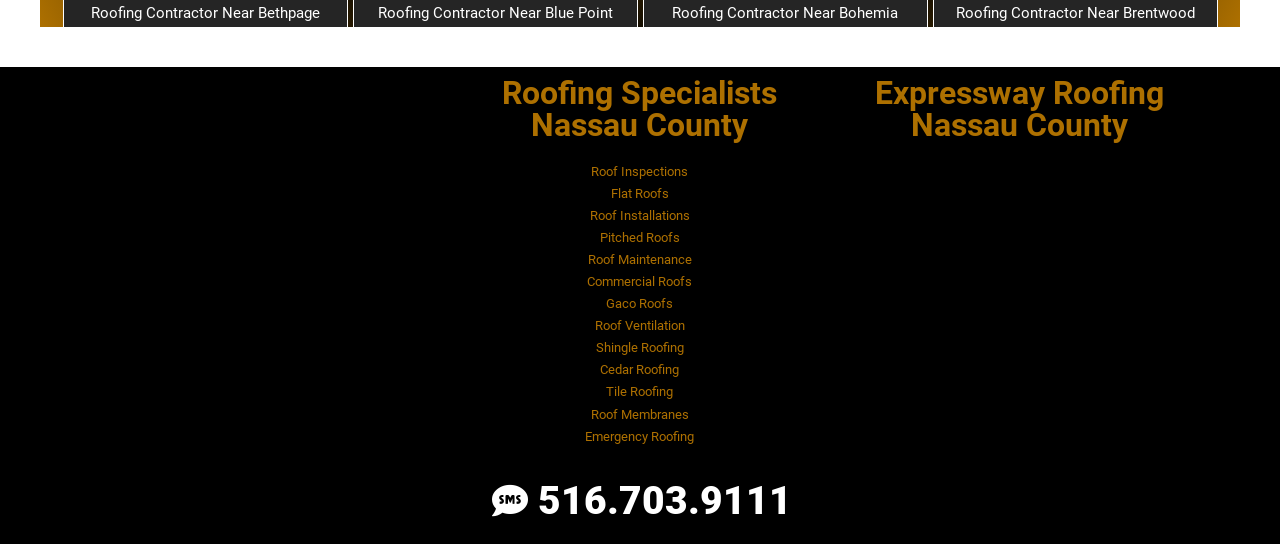Please specify the bounding box coordinates of the area that should be clicked to accomplish the following instruction: "Click on 'Roofing Contractor Near Bethpage'". The coordinates should consist of four float numbers between 0 and 1, i.e., [left, top, right, bottom].

[0.071, 0.007, 0.25, 0.04]